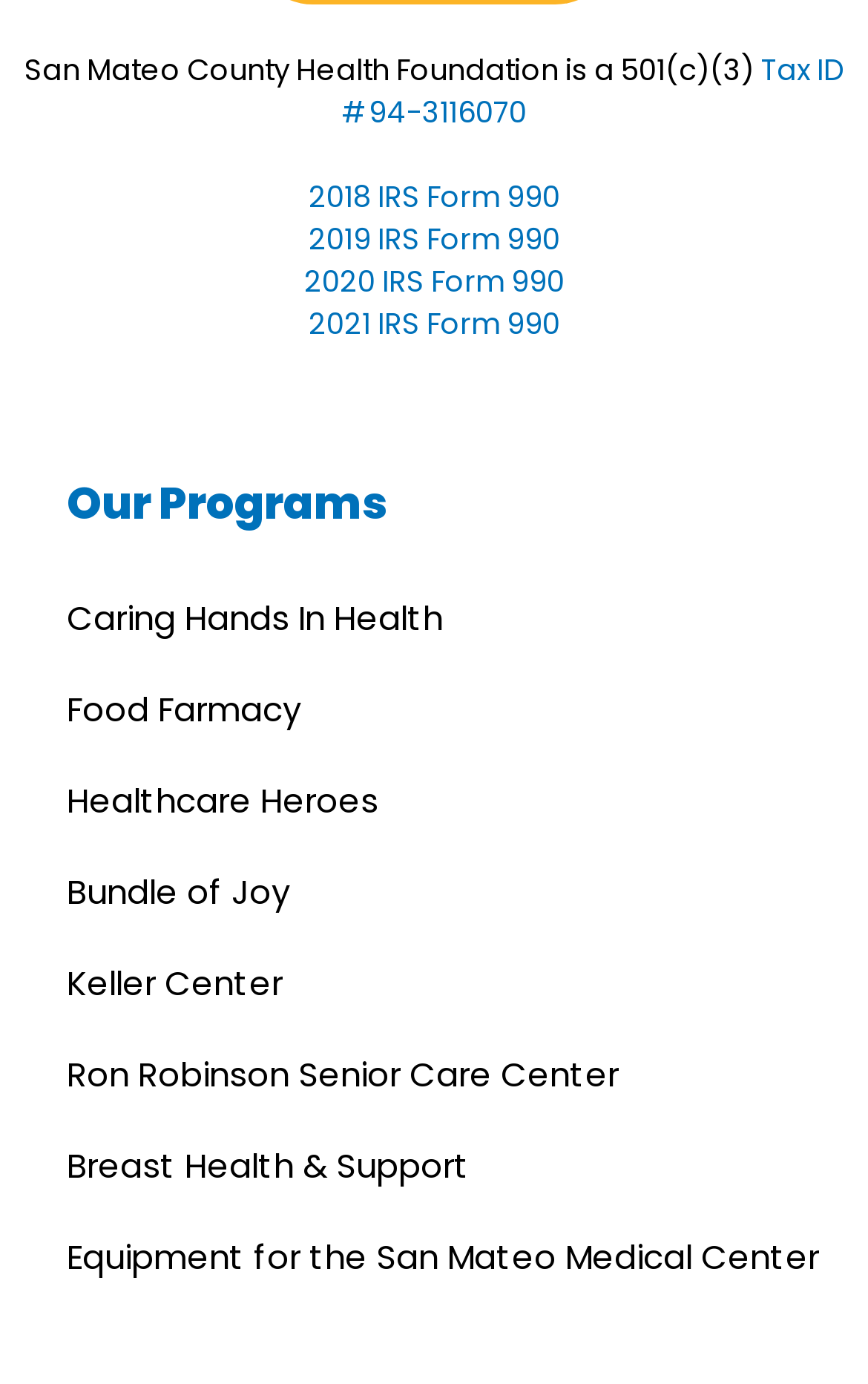Find the bounding box coordinates for the HTML element described as: "W4". The coordinates should consist of four float values between 0 and 1, i.e., [left, top, right, bottom].

None